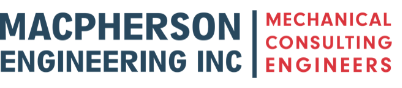Analyze the image and deliver a detailed answer to the question: What is the area of expertise of MacPherson Engineering Inc.?

The logo of MacPherson Engineering Inc. highlights 'MECHANICAL CONSULTING ENGINEERS' in a vibrant red, emphasizing the firm's area of expertise.